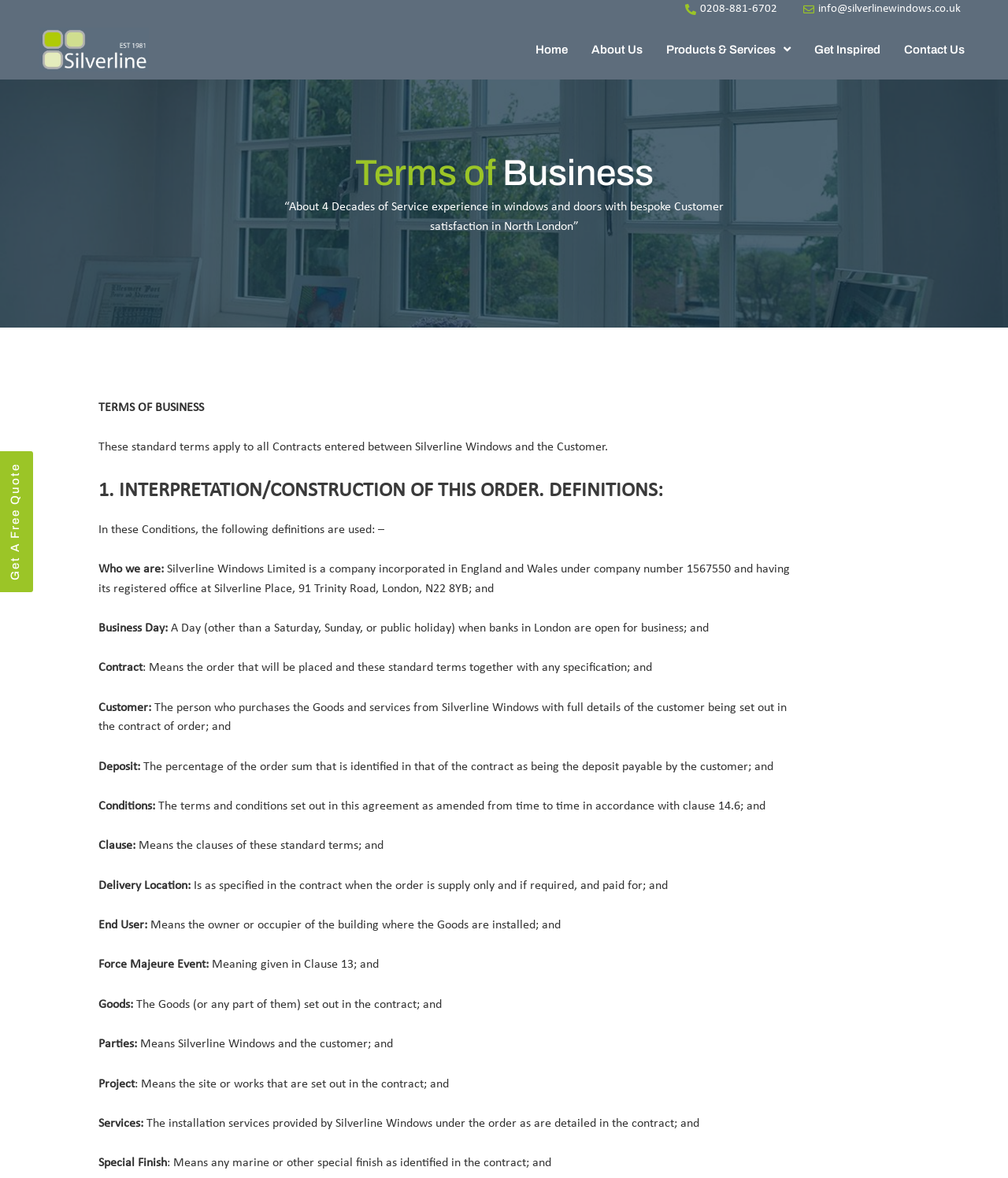What is the company name?
Based on the visual content, answer with a single word or a brief phrase.

Silverline Windows